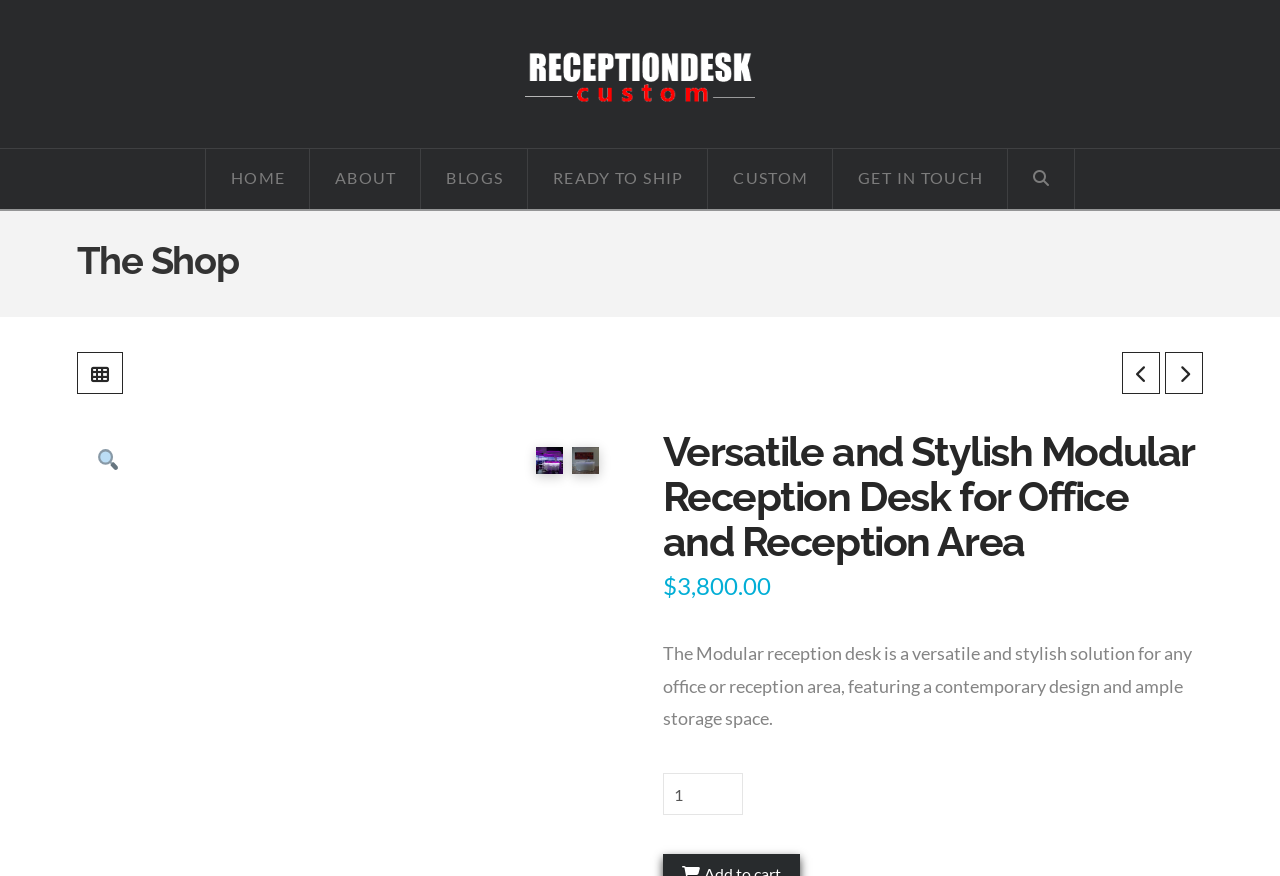Please give a succinct answer using a single word or phrase:
What is the price of the modular reception desk?

$3,800.00